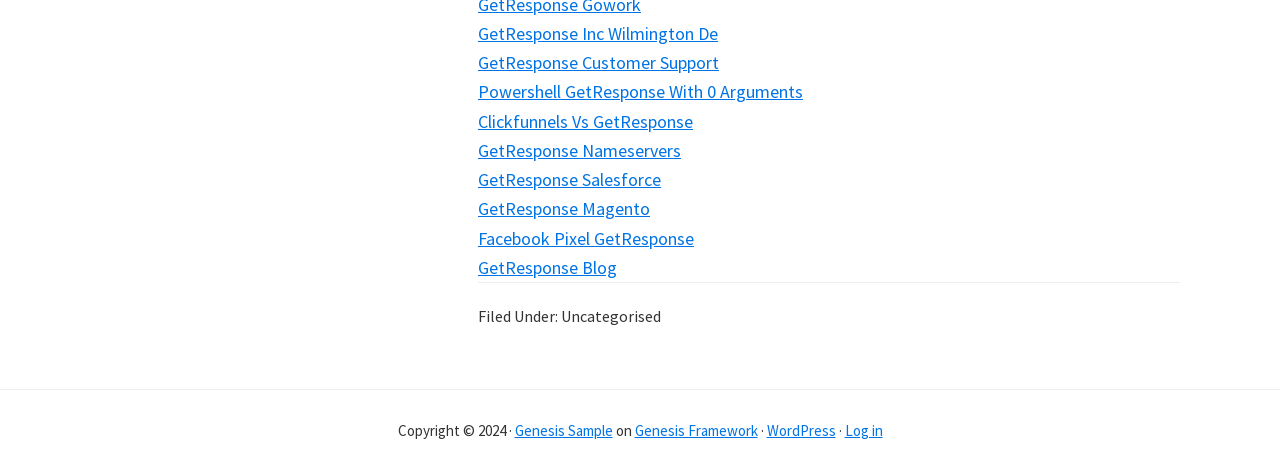Identify the bounding box coordinates of the clickable region necessary to fulfill the following instruction: "Read GetResponse Blog". The bounding box coordinates should be four float numbers between 0 and 1, i.e., [left, top, right, bottom].

[0.373, 0.541, 0.482, 0.59]